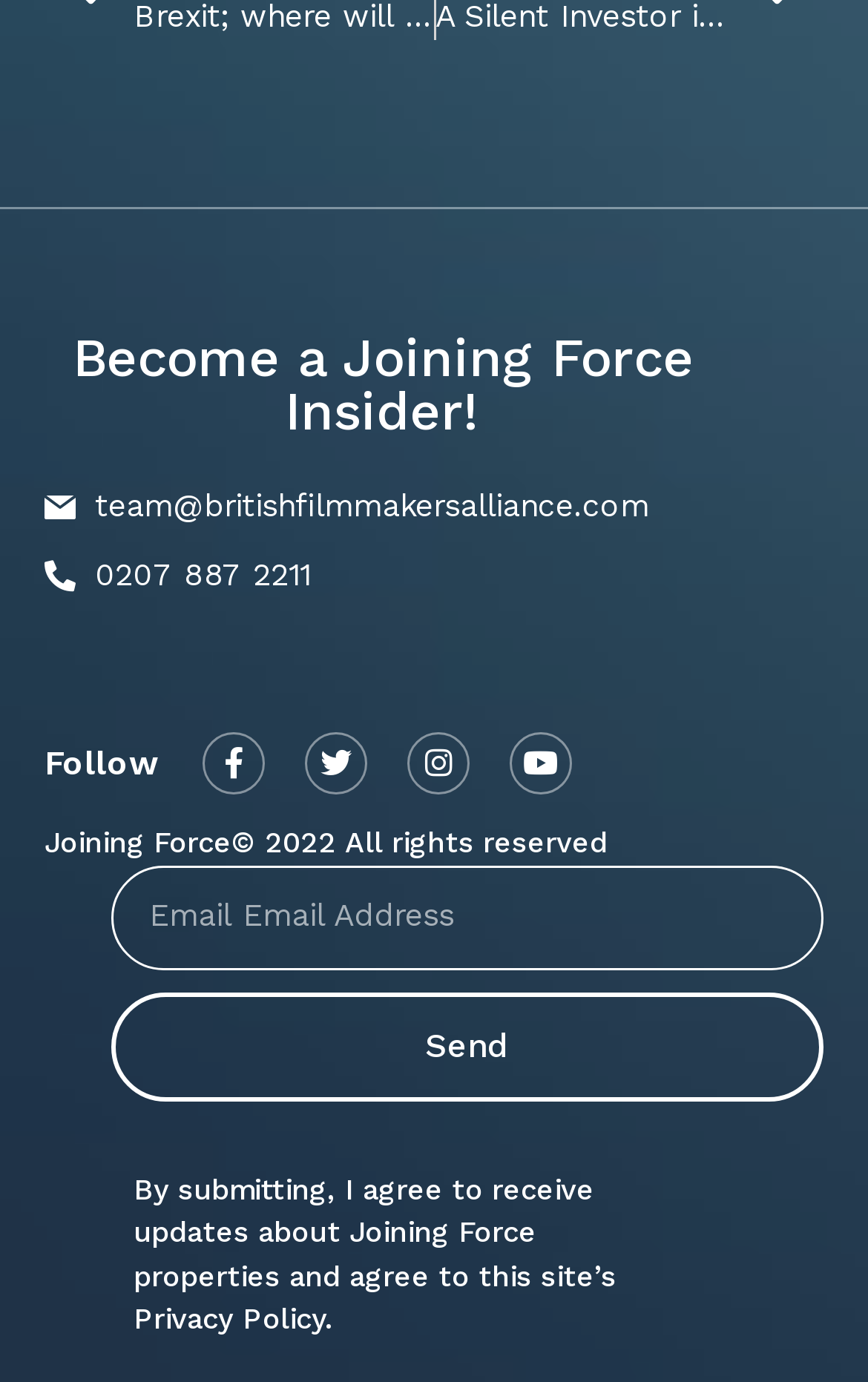What is the purpose of the textbox?
Please respond to the question thoroughly and include all relevant details.

I found a textbox element with a label 'Email' and a required attribute set to True, which suggests that it is used to input an email address, likely for subscription or newsletter purposes.